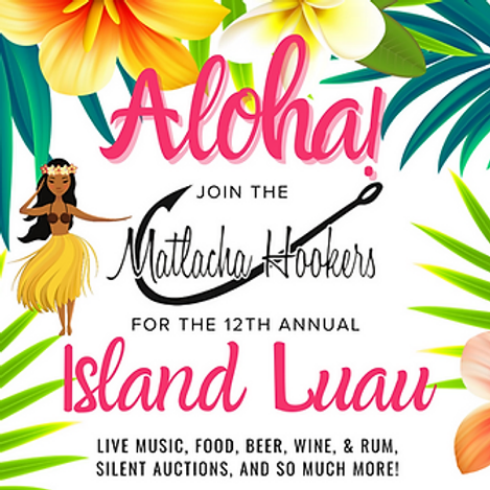Give an elaborate caption for the image.

The image showcases a vibrant and festive promotional graphic for the "12th Annual Island Luau" organized by the "Matlacha Hookers." The design features a cheerful Hawaiian dancer dressed in traditional attire, surrounded by tropical flowers and lush green leaves, exuding an inviting Aloha spirit. The bold, playful text includes the word "Aloha!" alongside the event name, emphasizing a fun and lively atmosphere. Below, the details highlight the event's offerings: live music, food, beer, wine, rum, silent auctions, and much more, enticing attendees to join in the festivities. This event promises an enjoyable experience celebrating community and culture.